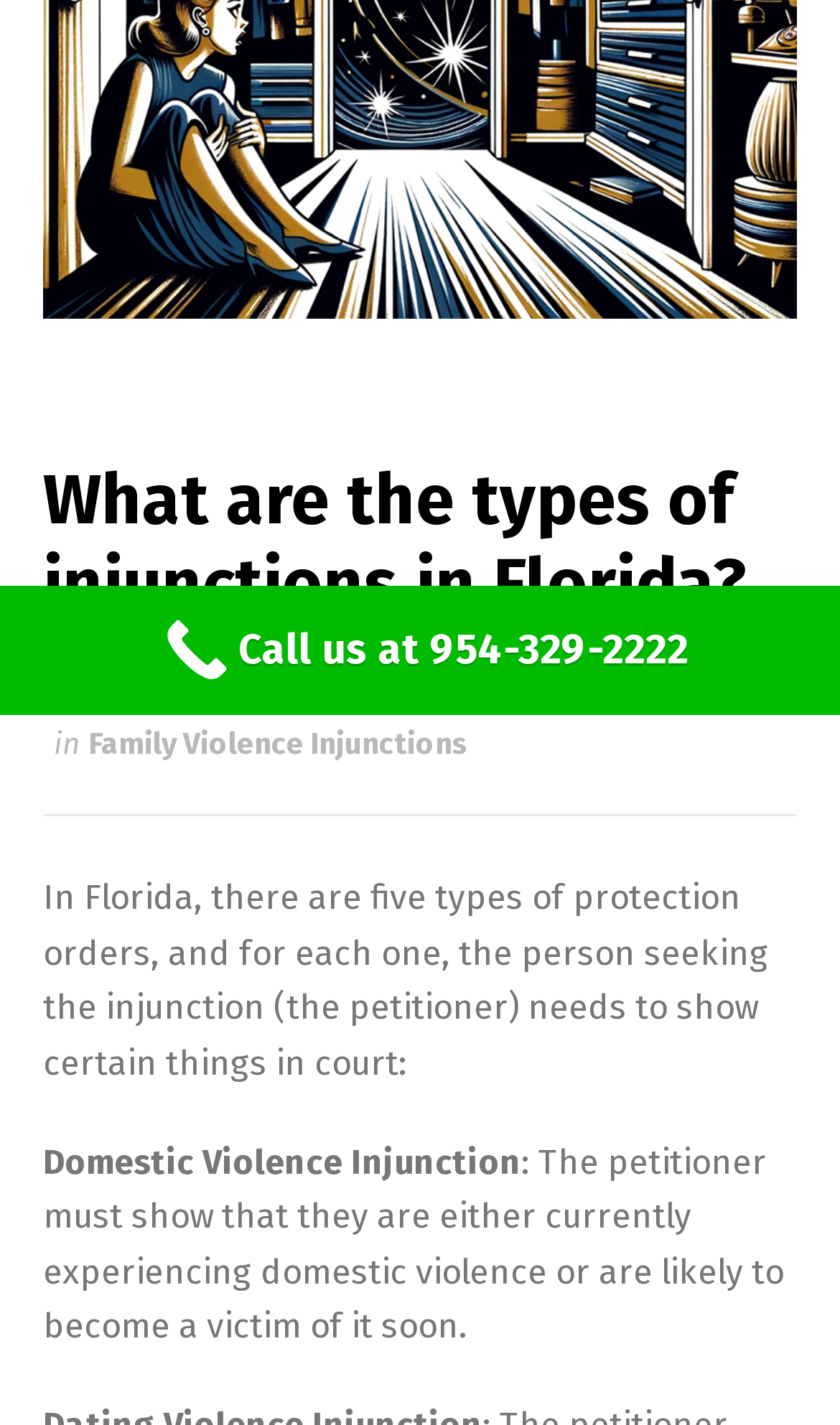Provide the bounding box coordinates of the HTML element this sentence describes: "December 21, 2023". The bounding box coordinates consist of four float numbers between 0 and 1, i.e., [left, top, right, bottom].

[0.064, 0.473, 0.385, 0.499]